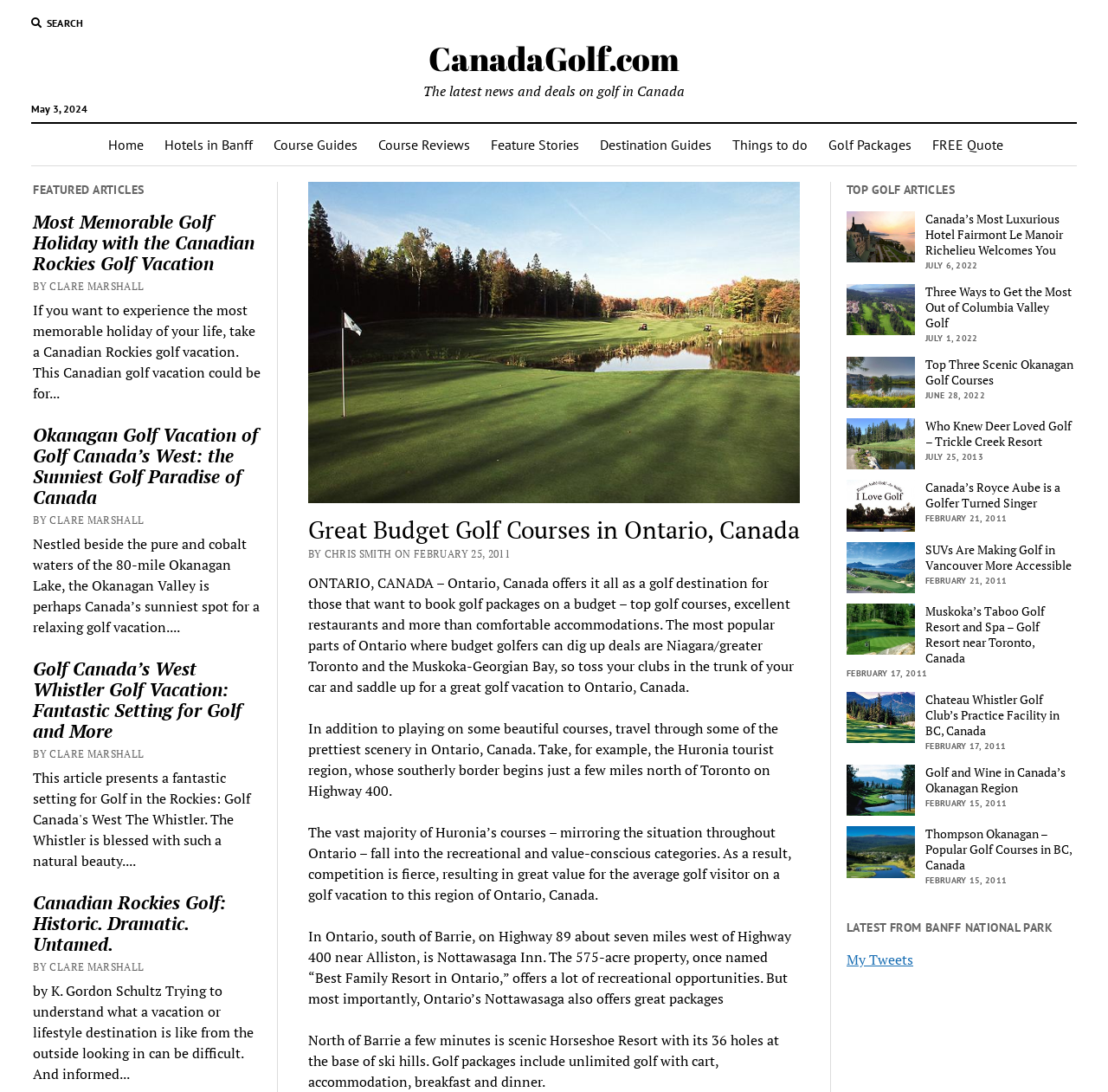Determine the bounding box coordinates of the element's region needed to click to follow the instruction: "Explore the latest news and deals on golf in Canada". Provide these coordinates as four float numbers between 0 and 1, formatted as [left, top, right, bottom].

[0.382, 0.075, 0.618, 0.092]